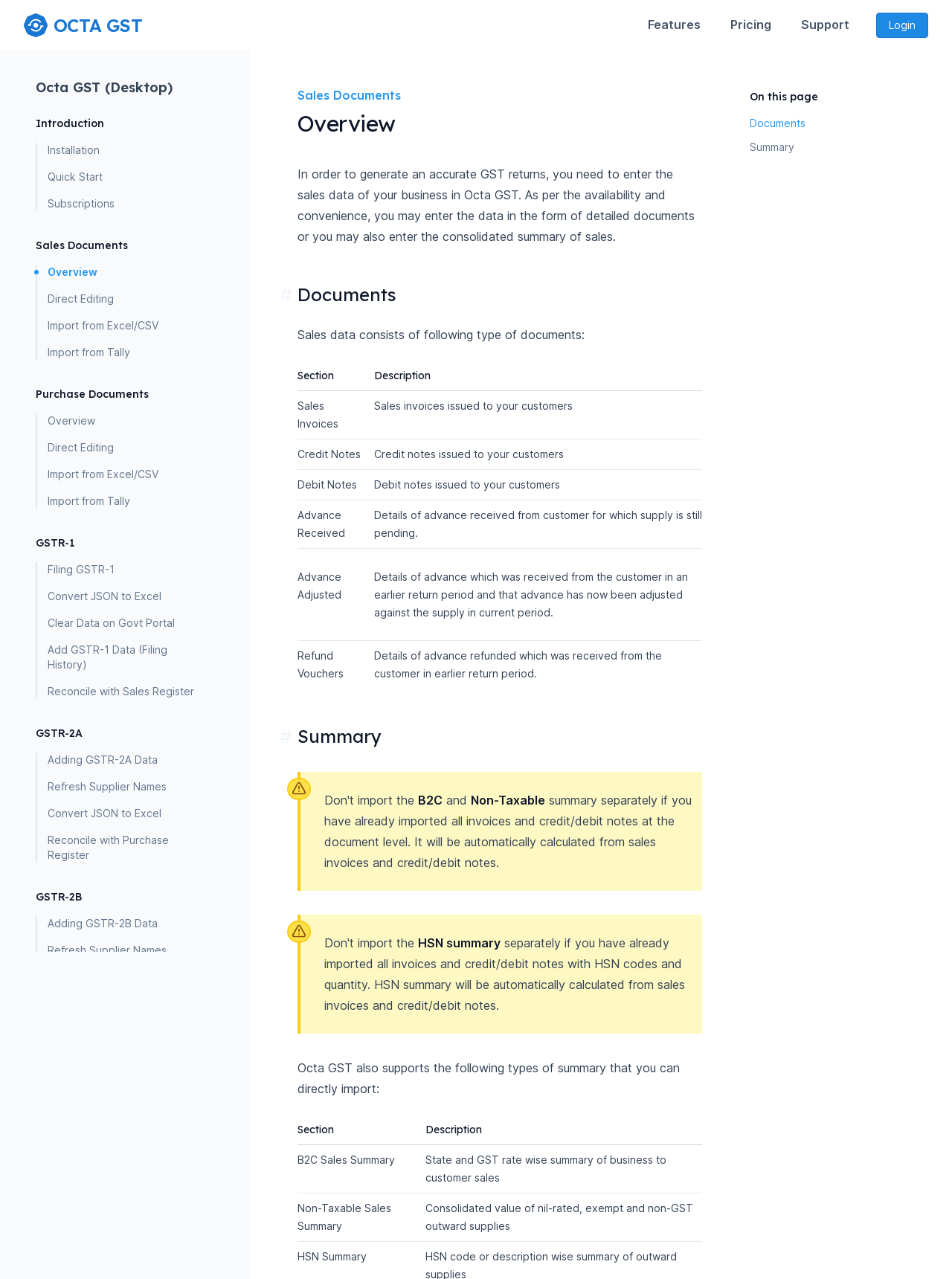Please locate the bounding box coordinates of the element that should be clicked to achieve the given instruction: "Click on the Home page link".

[0.025, 0.009, 0.149, 0.03]